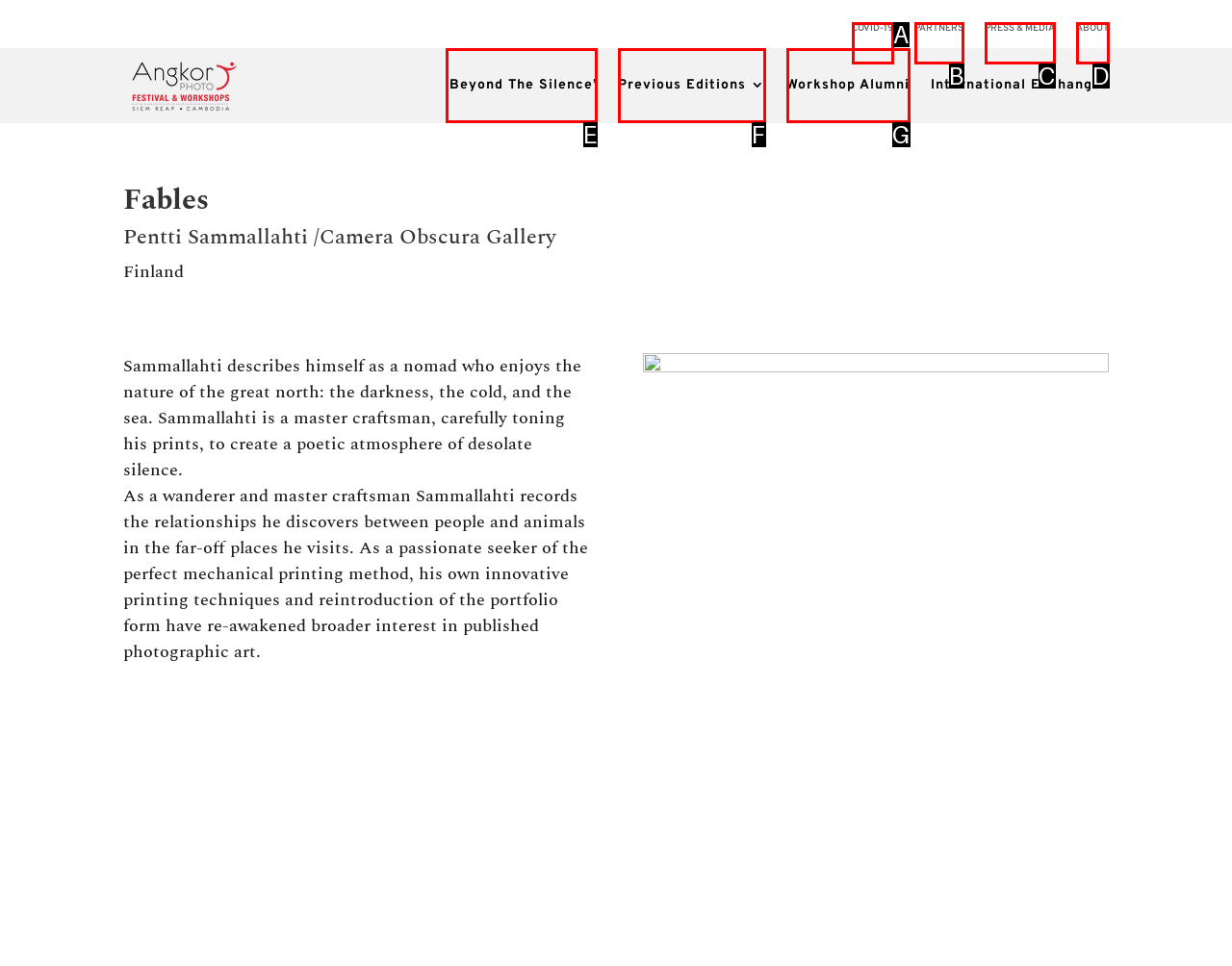Determine the HTML element that best matches this description: Partners from the given choices. Respond with the corresponding letter.

B